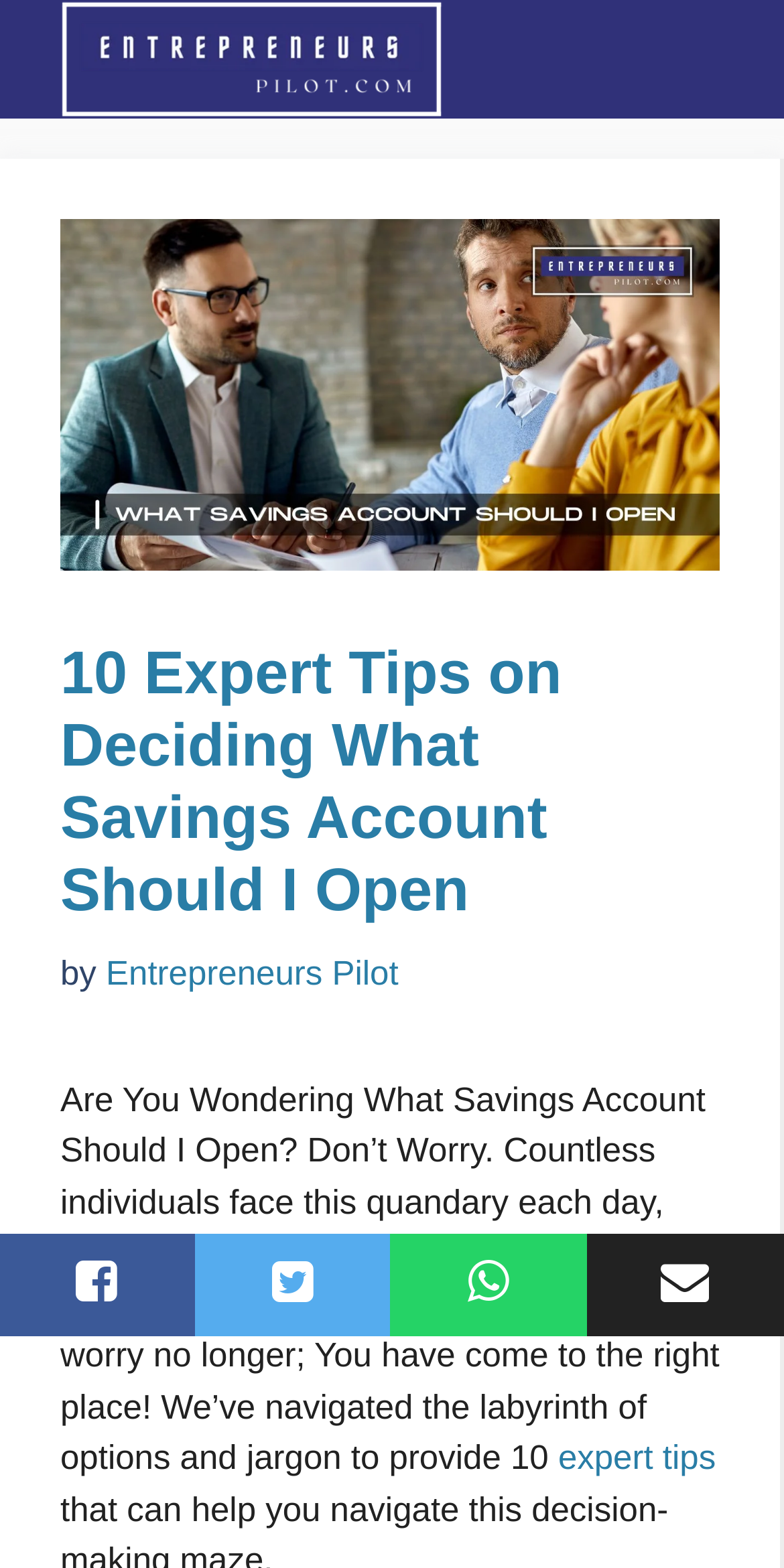Give a one-word or short-phrase answer to the following question: 
Who is the author of the article?

Not specified